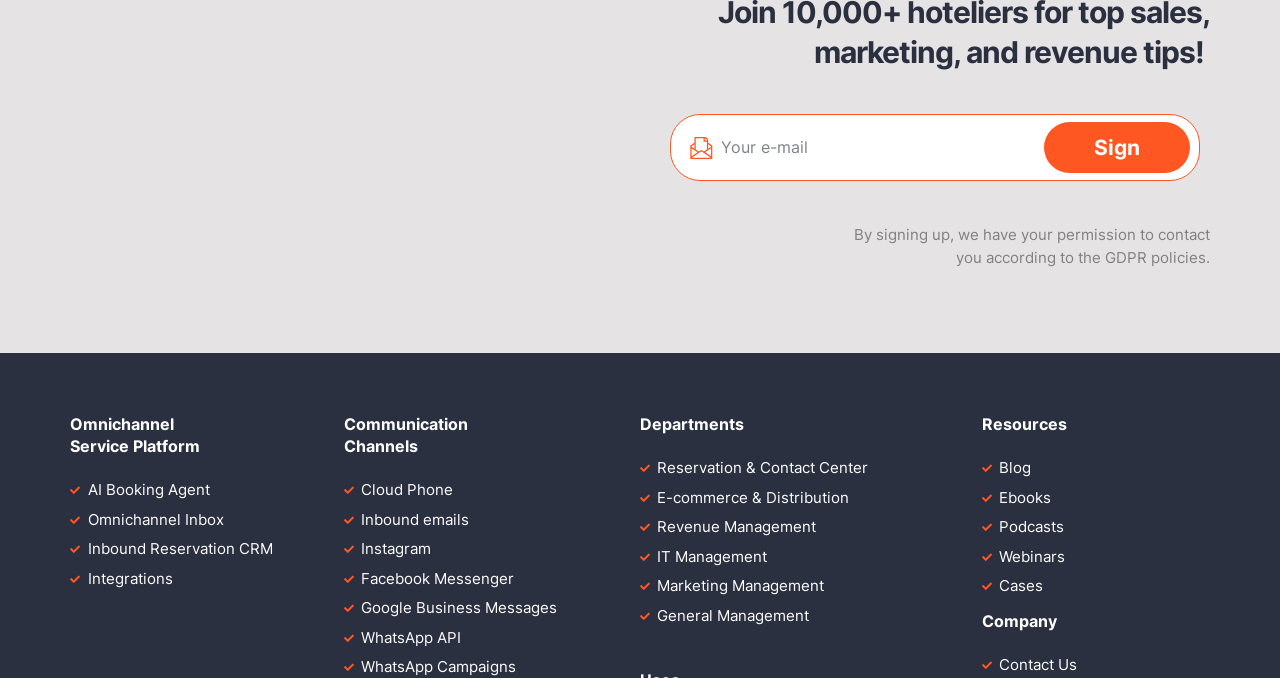What is the last resource listed?
Using the screenshot, give a one-word or short phrase answer.

Cases